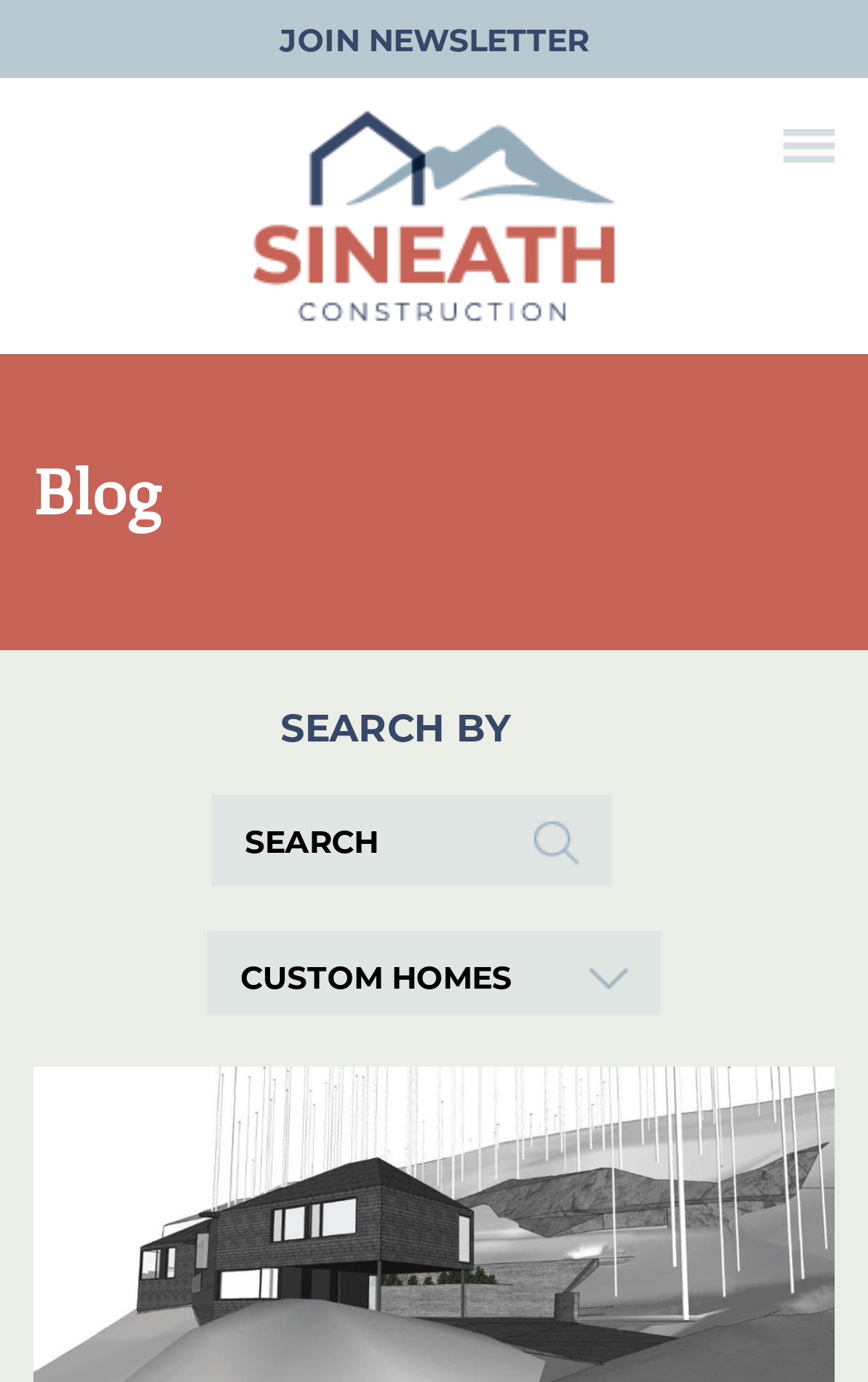Please provide a comprehensive response to the question based on the details in the image: What is the position of the 'Blog' link?

I found the position of the 'Blog' link by looking at its bounding box coordinates, which are [0.038, 0.329, 0.185, 0.387], indicating that it is located at the top-left of the page.